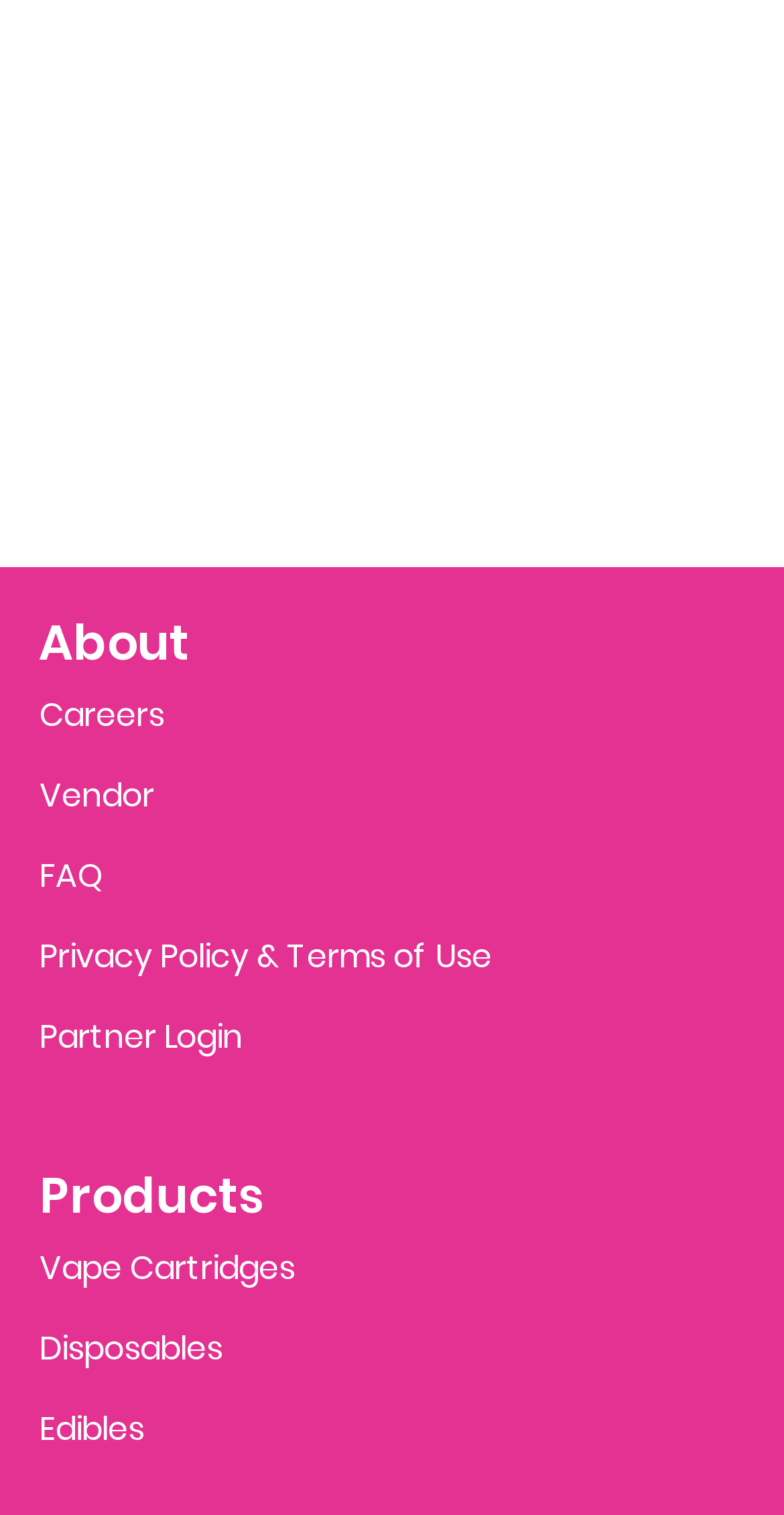Use a single word or phrase to respond to the question:
What is the last link on the webpage?

Edibles